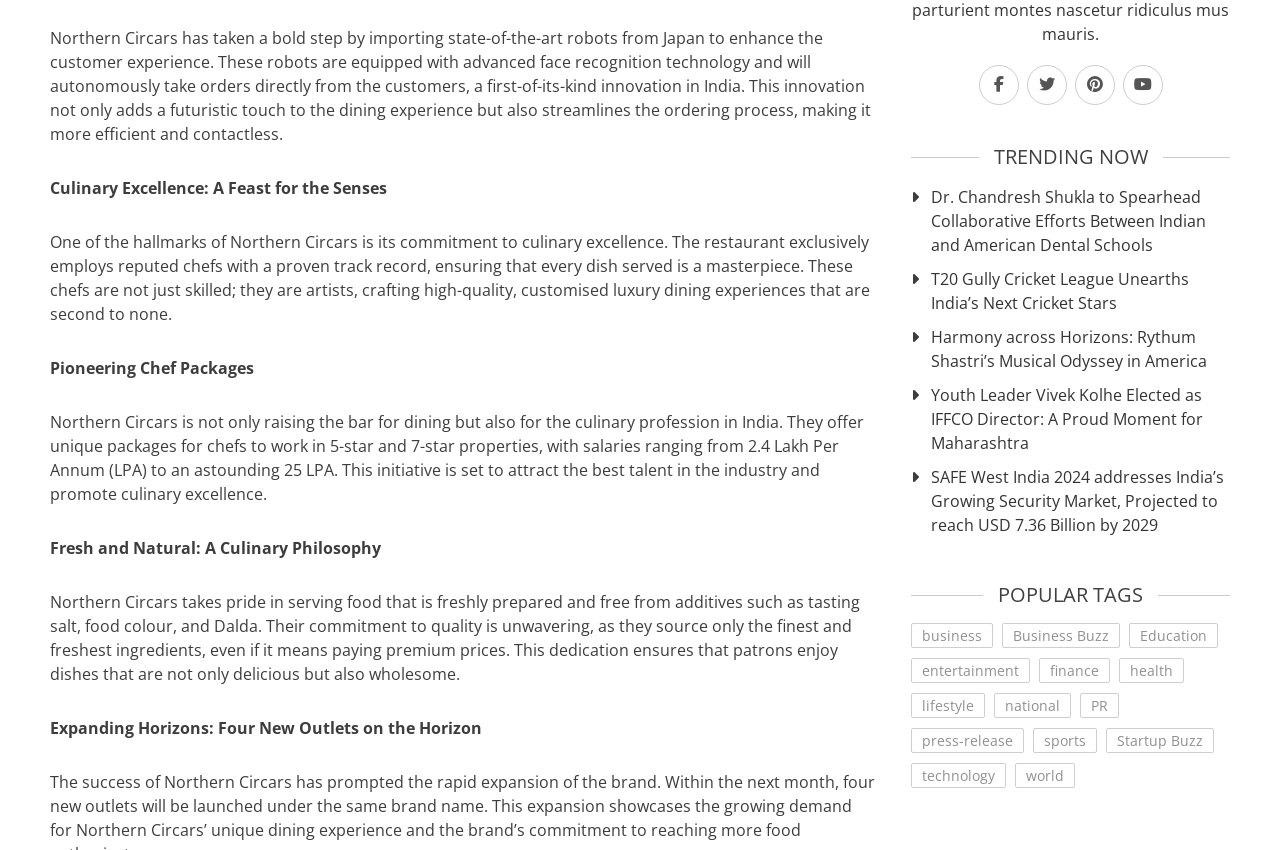Provide the bounding box coordinates of the area you need to click to execute the following instruction: "Read about the T20 Gully Cricket League".

[0.728, 0.314, 0.961, 0.37]